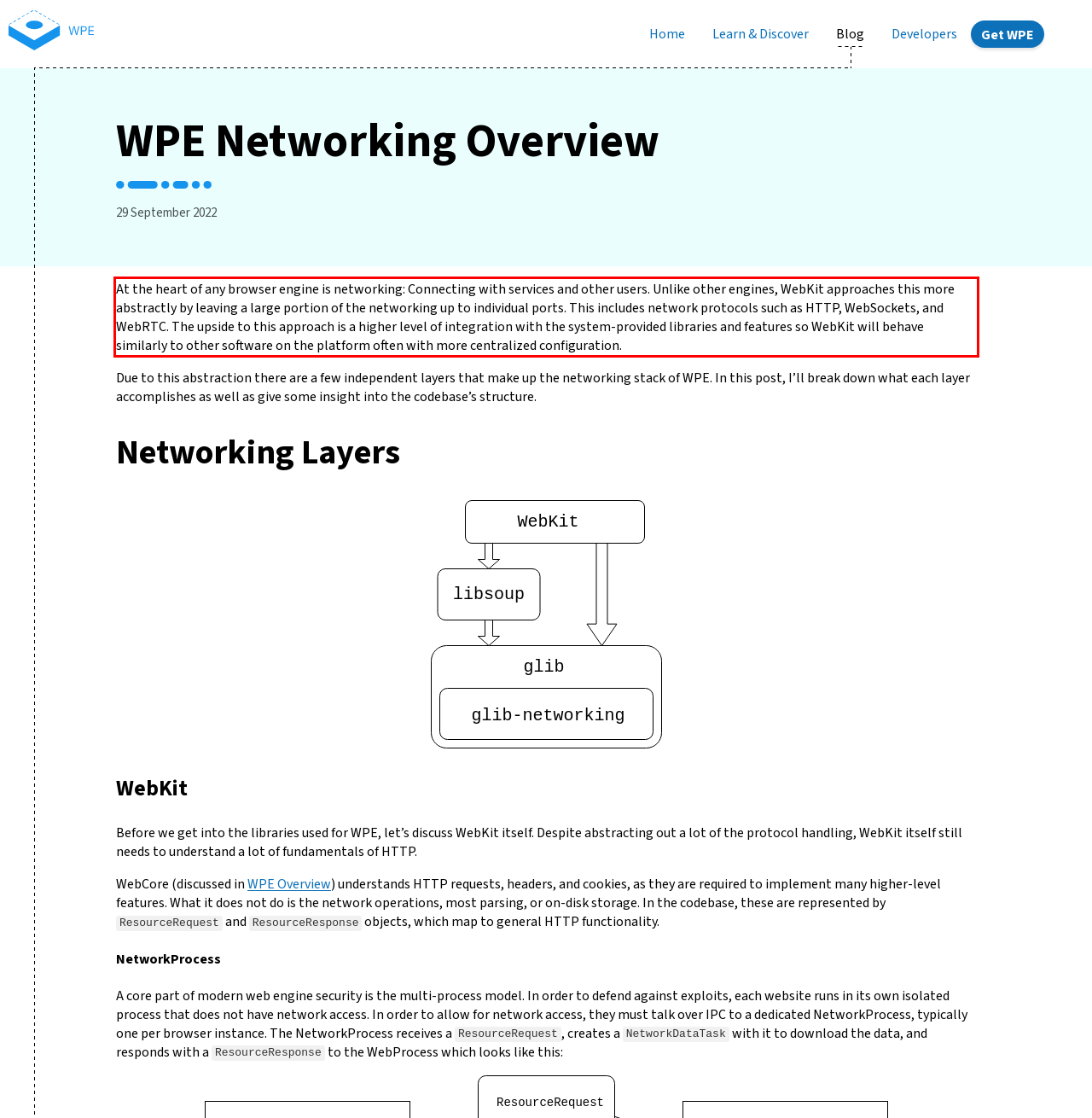You have a screenshot with a red rectangle around a UI element. Recognize and extract the text within this red bounding box using OCR.

At the heart of any browser engine is networking: Connecting with services and other users. Unlike other engines, WebKit approaches this more abstractly by leaving a large portion of the networking up to individual ports. This includes network protocols such as HTTP, WebSockets, and WebRTC. The upside to this approach is a higher level of integration with the system-provided libraries and features so WebKit will behave similarly to other software on the platform often with more centralized configuration.